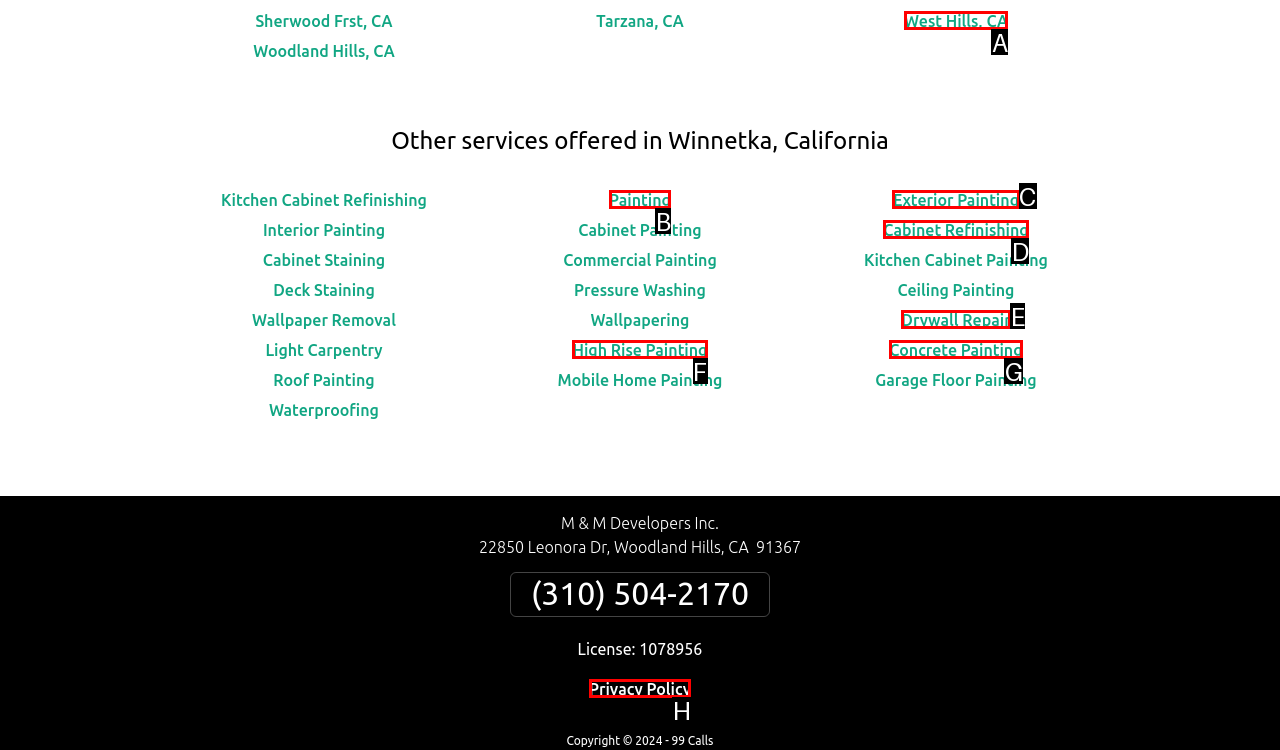Point out the HTML element that matches the following description: West Hills, CA
Answer with the letter from the provided choices.

A